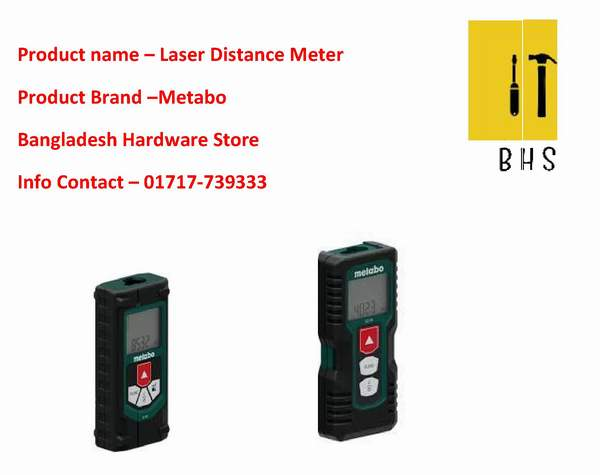Describe the image thoroughly, including all noticeable details.

This image showcases the **Laser Distance Meter** from the reputed brand **Metabo**, prominently displayed for potential customers. It features two models of the laser distance meter side by side, highlighting their sleek design and functionality. The accompanying text emphasizes key information for buyers, including the product name, brand, and contact details for the **Bangladesh Hardware Store**, where the product is available. The image also includes the store's logo, reinforcing brand identity. This presentation aims to assist clients in making informed purchasing decisions by providing essential details. For inquiries, customers can reach out at **01717-739333**.